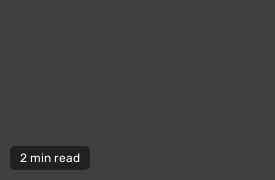Describe the image with as much detail as possible.

The image represents a snippet of content from an online article titled "Solana Snowfall? Price Plunges Amidst Market Correction." It features a minimalist design with a dark background, drawing attention to a white badge that states "2 min read," indicating the estimated time required to read the article. This succinct time marker suggests a concise yet informative piece, likely appealing to readers looking for quick updates on cryptocurrency trends and market fluctuations.